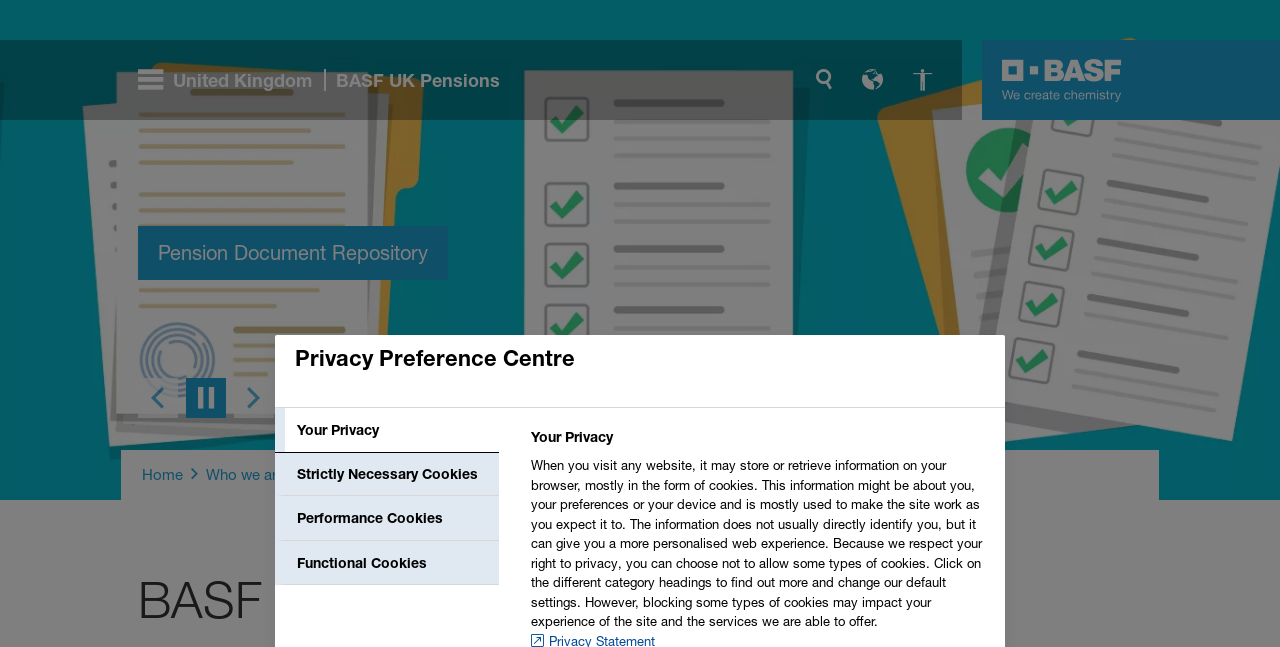Predict the bounding box coordinates for the UI element described as: "About". The coordinates should be four float numbers between 0 and 1, presented as [left, top, right, bottom].

None